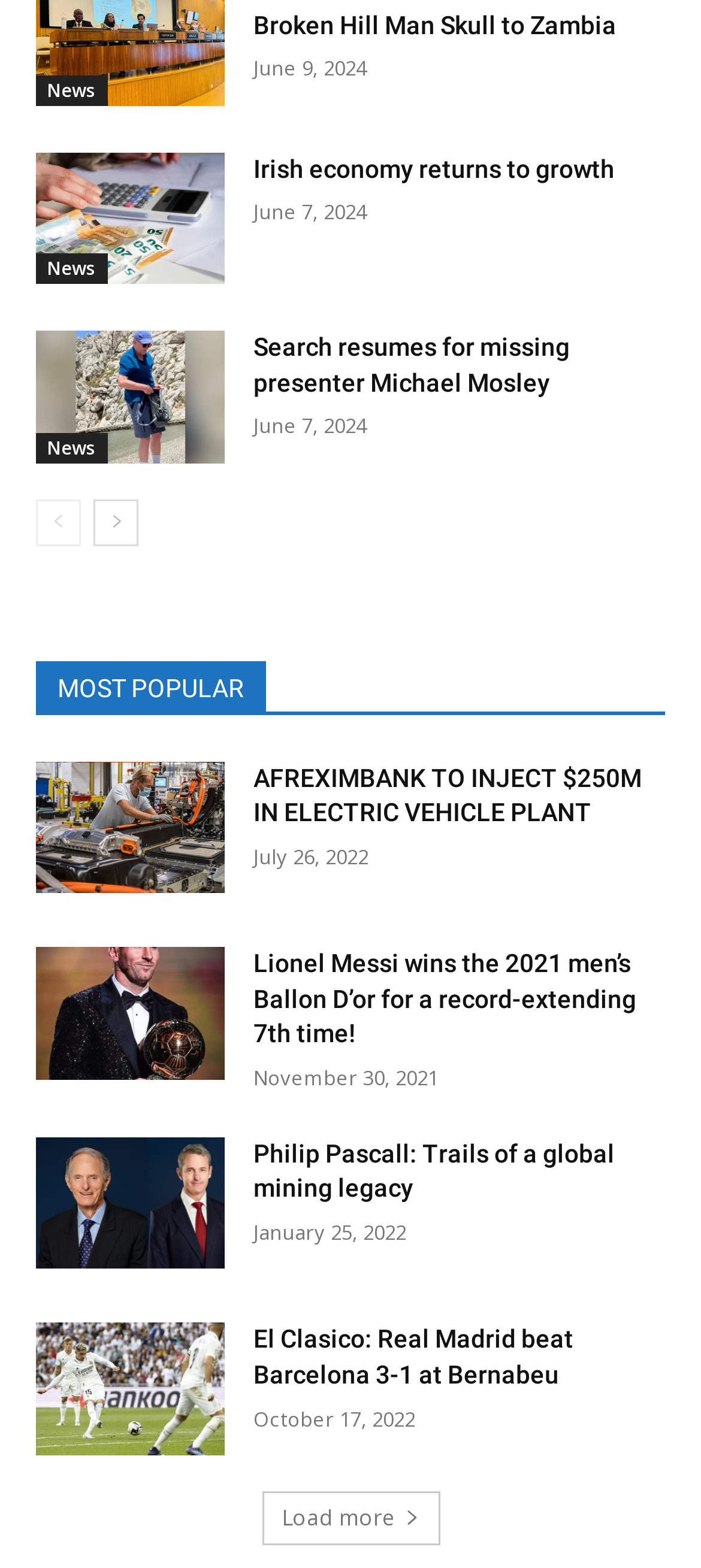Determine the bounding box coordinates of the section I need to click to execute the following instruction: "View the article about Lionel Messi wins the 2021 men’s Ballon D’or". Provide the coordinates as four float numbers between 0 and 1, i.e., [left, top, right, bottom].

[0.362, 0.604, 0.949, 0.671]